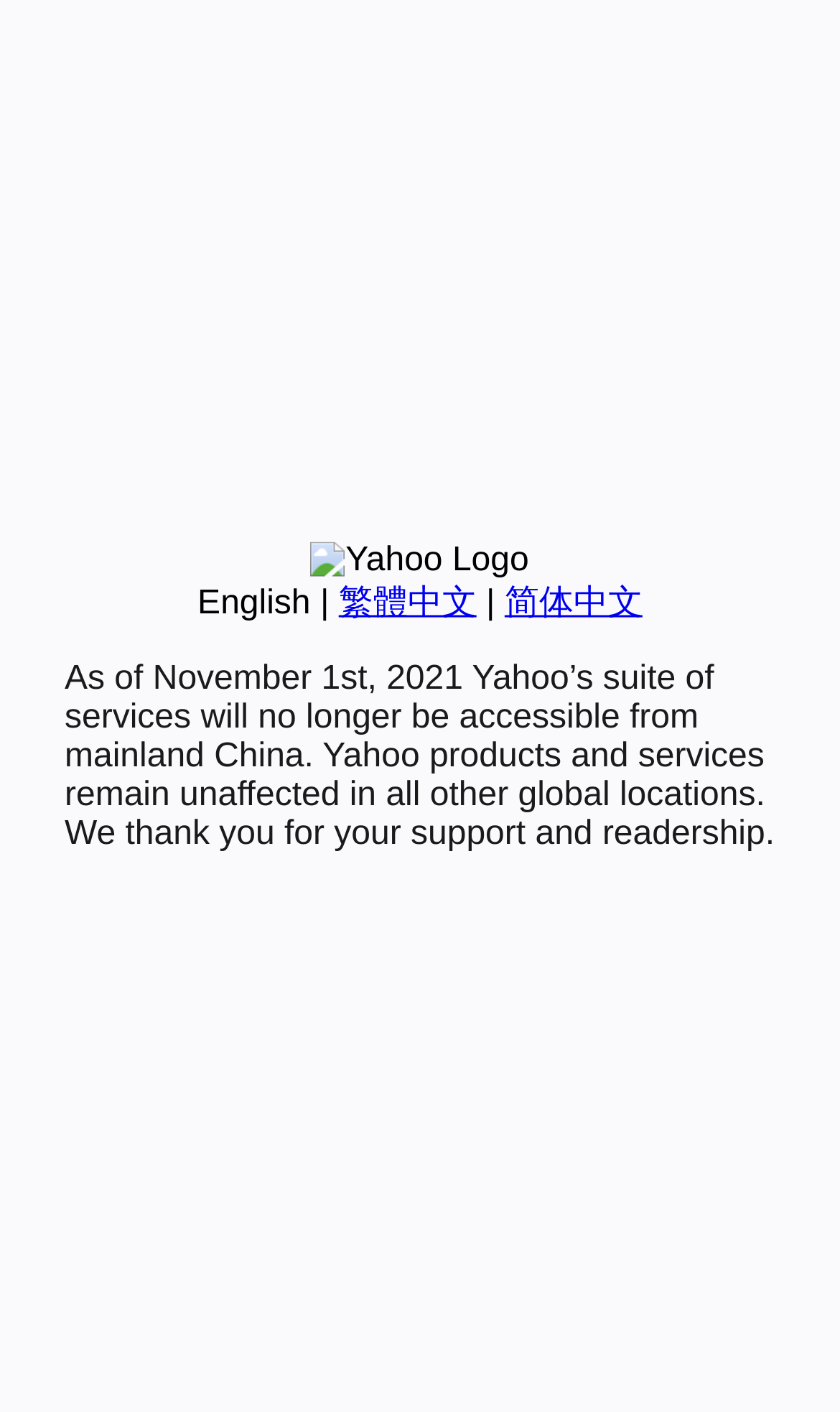Identify the bounding box for the UI element specified in this description: "繁體中文". The coordinates must be four float numbers between 0 and 1, formatted as [left, top, right, bottom].

[0.403, 0.414, 0.567, 0.44]